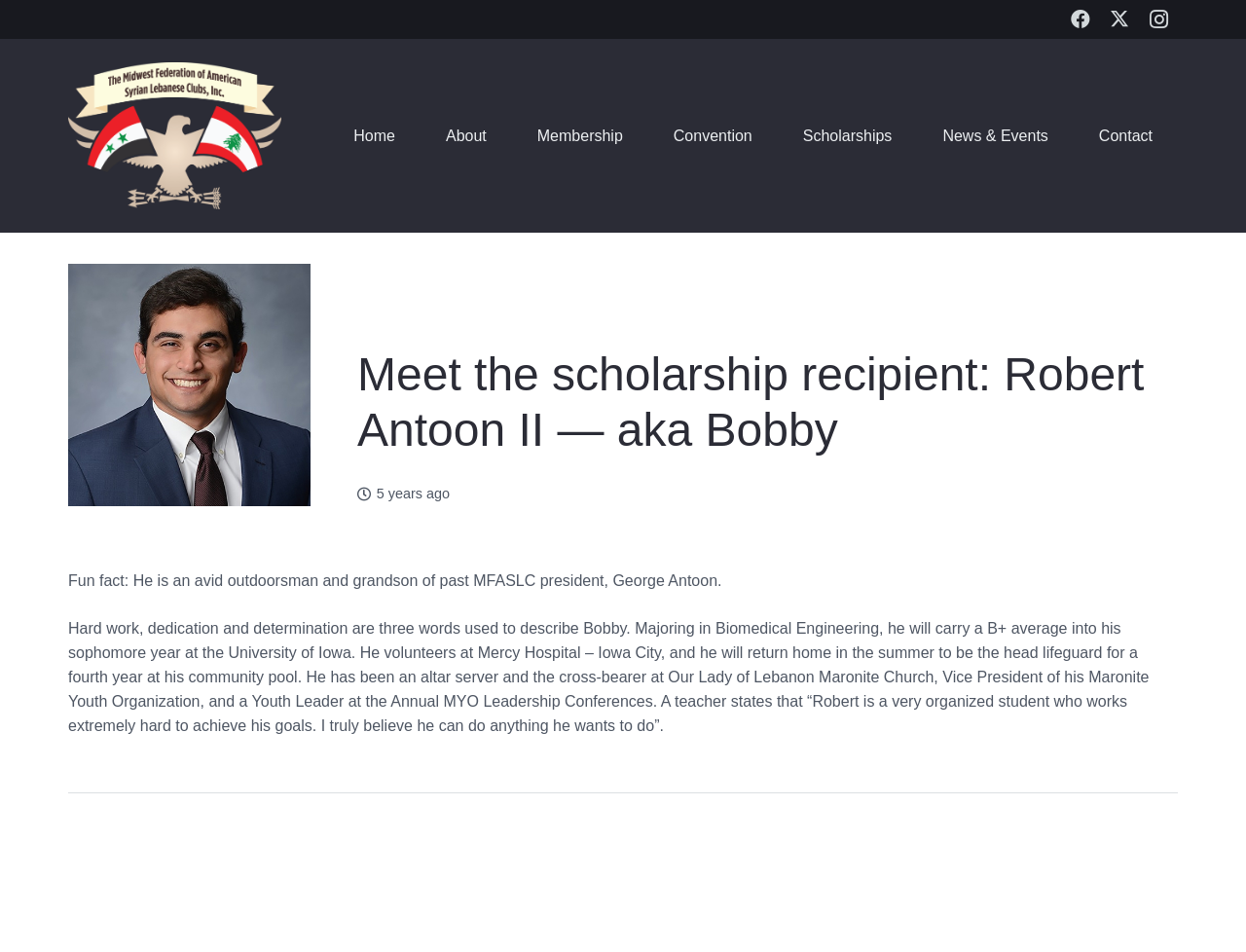Please give the bounding box coordinates of the area that should be clicked to fulfill the following instruction: "View Scholarships page". The coordinates should be in the format of four float numbers from 0 to 1, i.e., [left, top, right, bottom].

[0.624, 0.117, 0.736, 0.168]